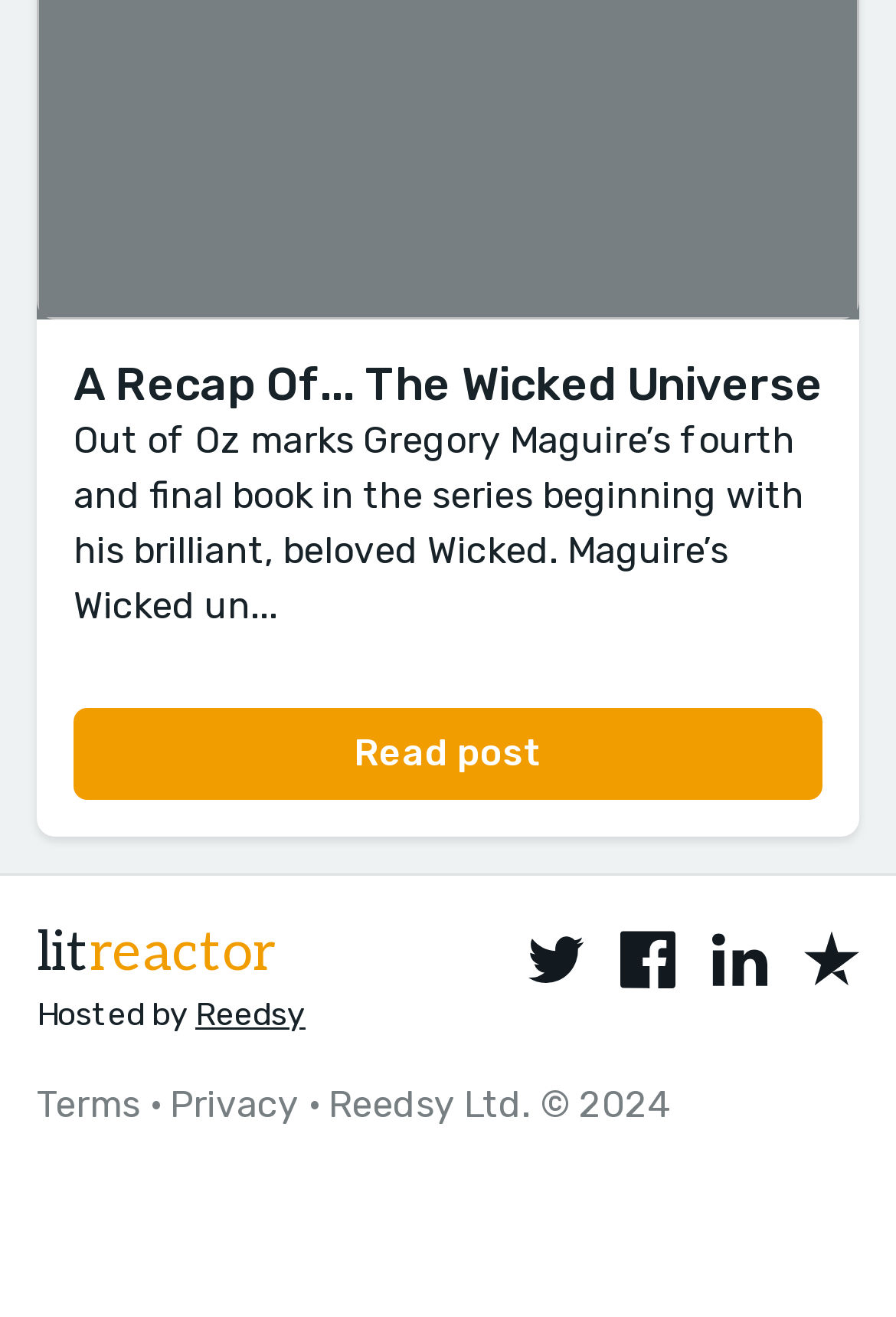Can you show the bounding box coordinates of the region to click on to complete the task described in the instruction: "Click on Twitter"?

[0.59, 0.707, 0.651, 0.751]